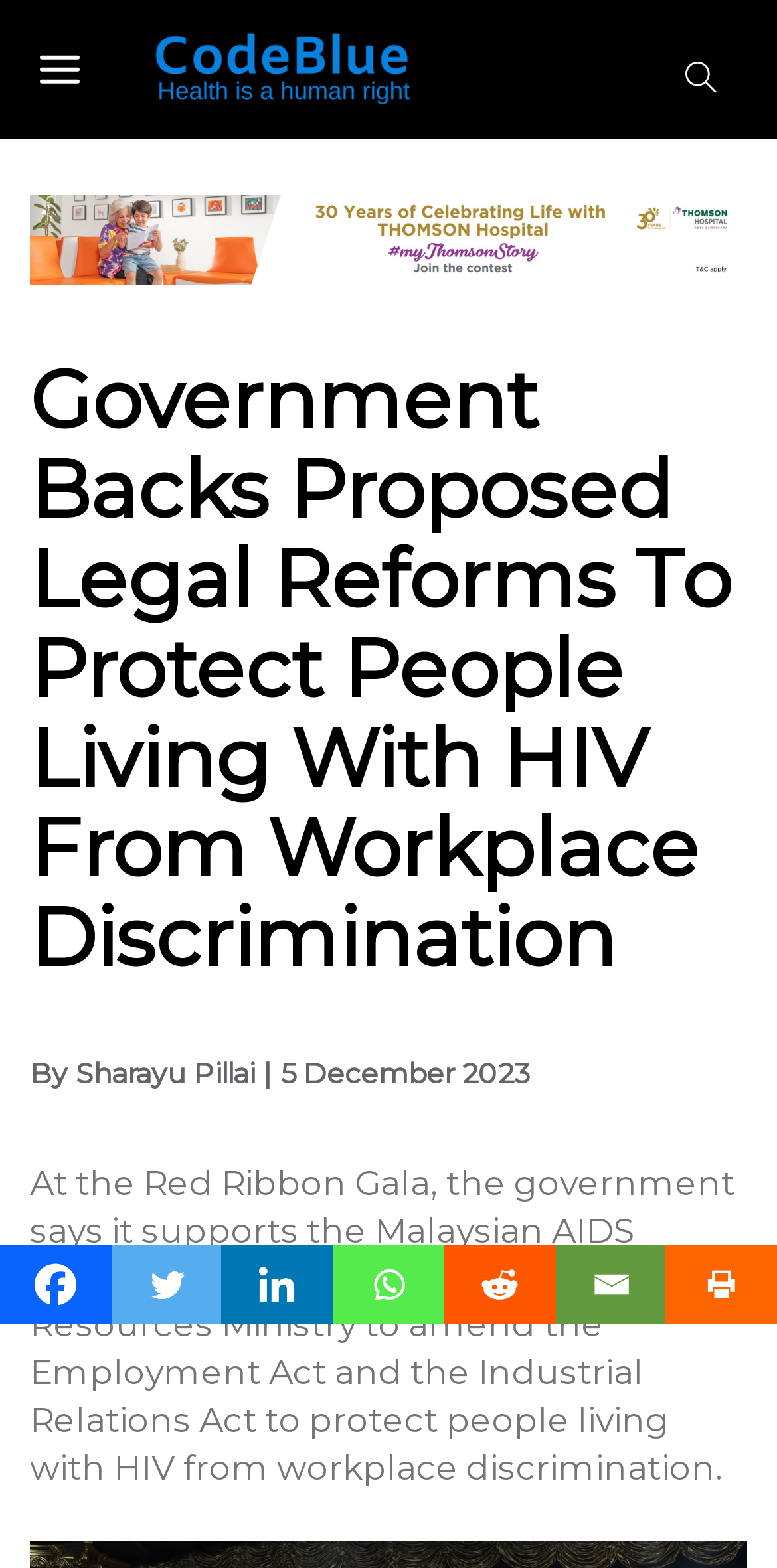Write a detailed summary of the webpage, including text, images, and layout.

This webpage appears to be a news article from CodeBlue, a Malaysian online news portal. At the top left, there is a link with a popup menu, and next to it, a link to the CodeBlue website, accompanied by a CodeBlue logo image. On the top right, there is a button with an icon.

The main content of the webpage is a news article with a heading that reads "Government Backs Proposed Legal Reforms To Protect People Living With HIV From Workplace Discrimination". Below the heading, there is a subheading that indicates the author, Sharayu Pillai, and the date of publication, 5 December 2023. The article itself describes the government's support for the Malaysian AIDS Foundation's work to amend the Employment Act and the Industrial Relations Act to protect people living with HIV from workplace discrimination.

Below the article, there are social media links to Facebook, Twitter, Linkedin, Whatsapp, Reddit, Email, and Print, allowing readers to share the article on various platforms. These links are duplicated, with the same set of links appearing twice.

There is also a complementary section at the bottom of the webpage, but it does not contain any descriptive text.